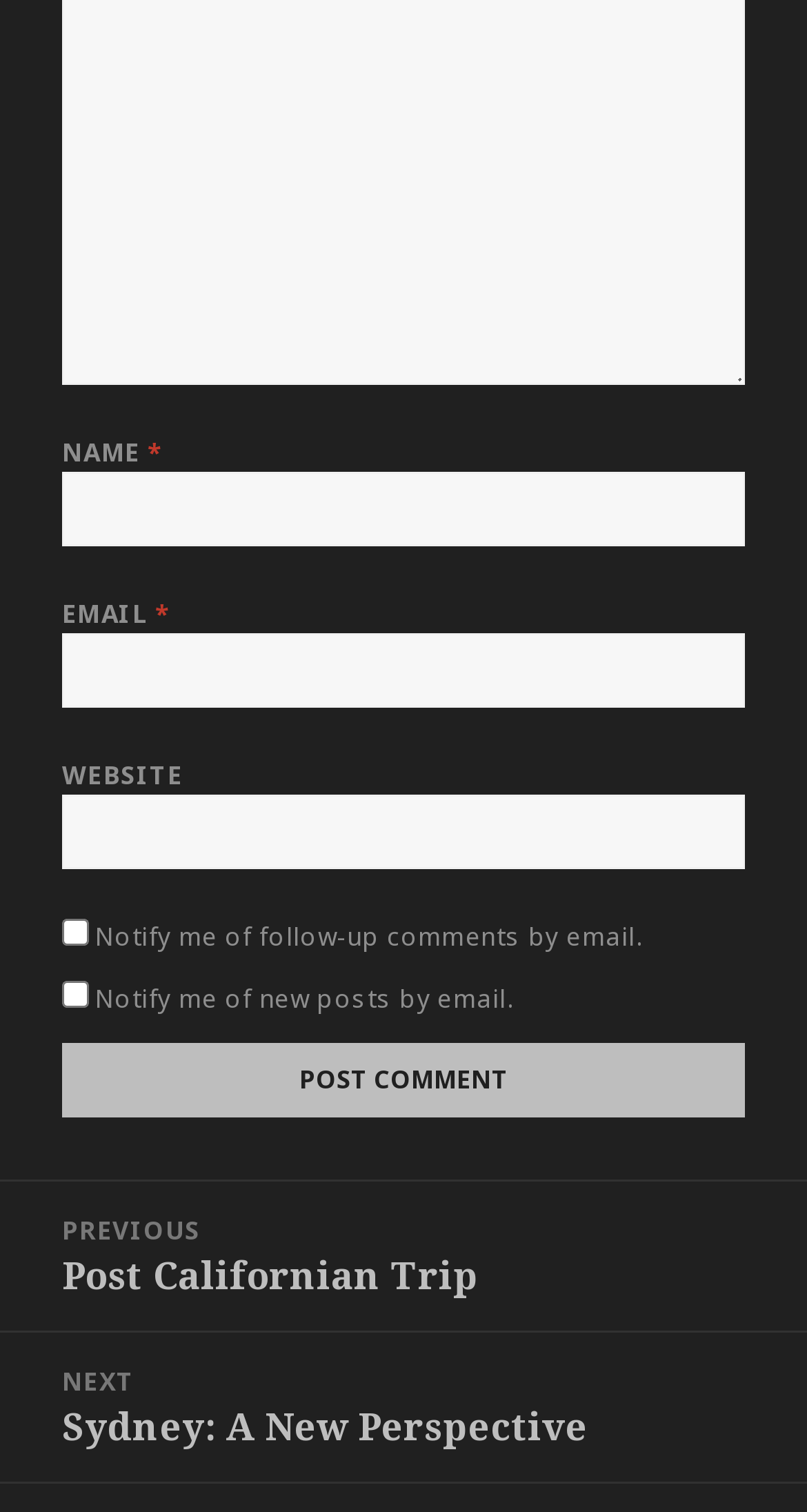Please identify the bounding box coordinates of the element that needs to be clicked to perform the following instruction: "Input your email".

[0.077, 0.419, 0.923, 0.468]